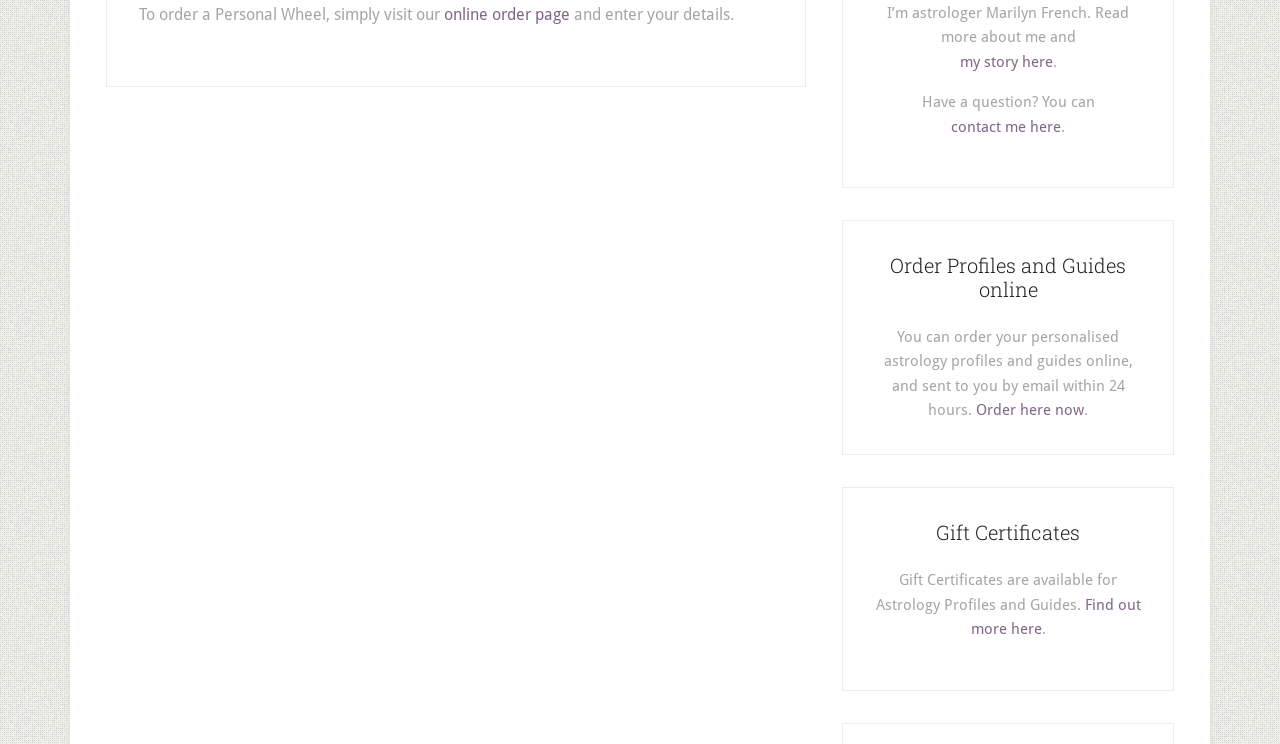Determine the bounding box of the UI component based on this description: "contact me here". The bounding box coordinates should be four float values between 0 and 1, i.e., [left, top, right, bottom].

[0.743, 0.158, 0.829, 0.182]